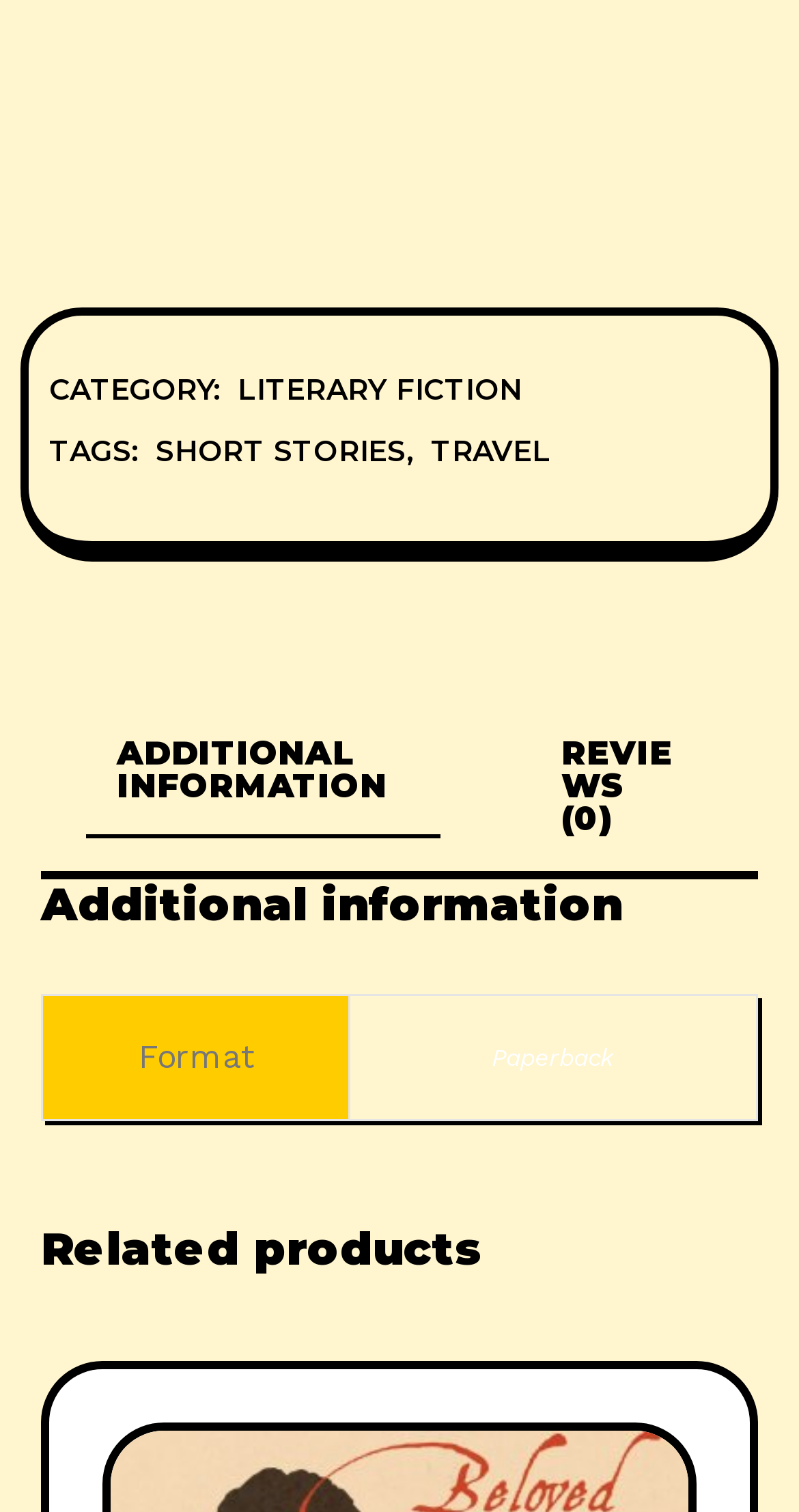Determine the bounding box coordinates of the UI element described by: "Reviews (0)".

[0.664, 0.465, 0.892, 0.576]